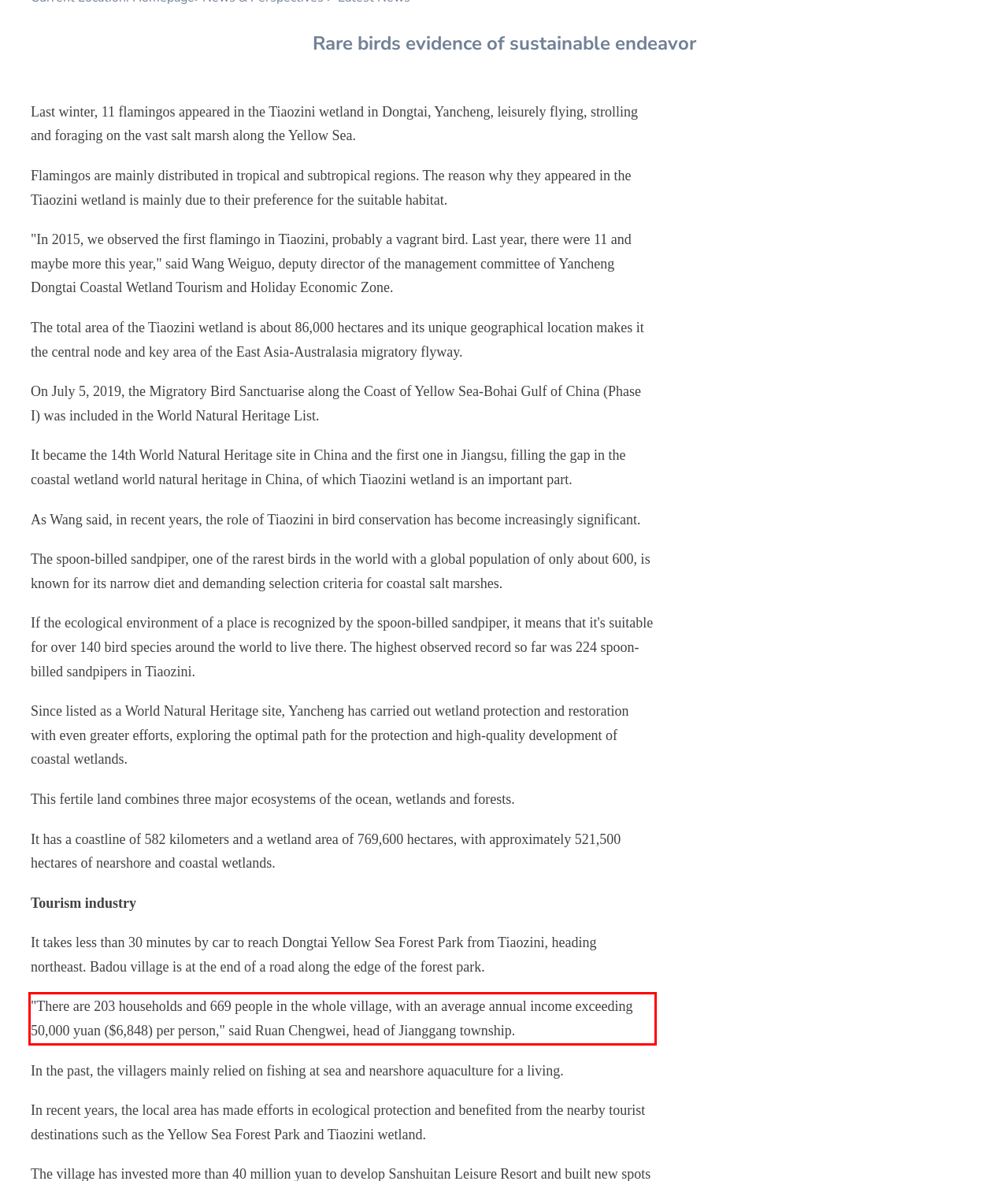You have a screenshot of a webpage with a UI element highlighted by a red bounding box. Use OCR to obtain the text within this highlighted area.

"There are 203 households and 669 people in the whole village, with an average annual income exceeding 50,000 yuan ($6,848) per person," said Ruan Chengwei, head of Jianggang township.